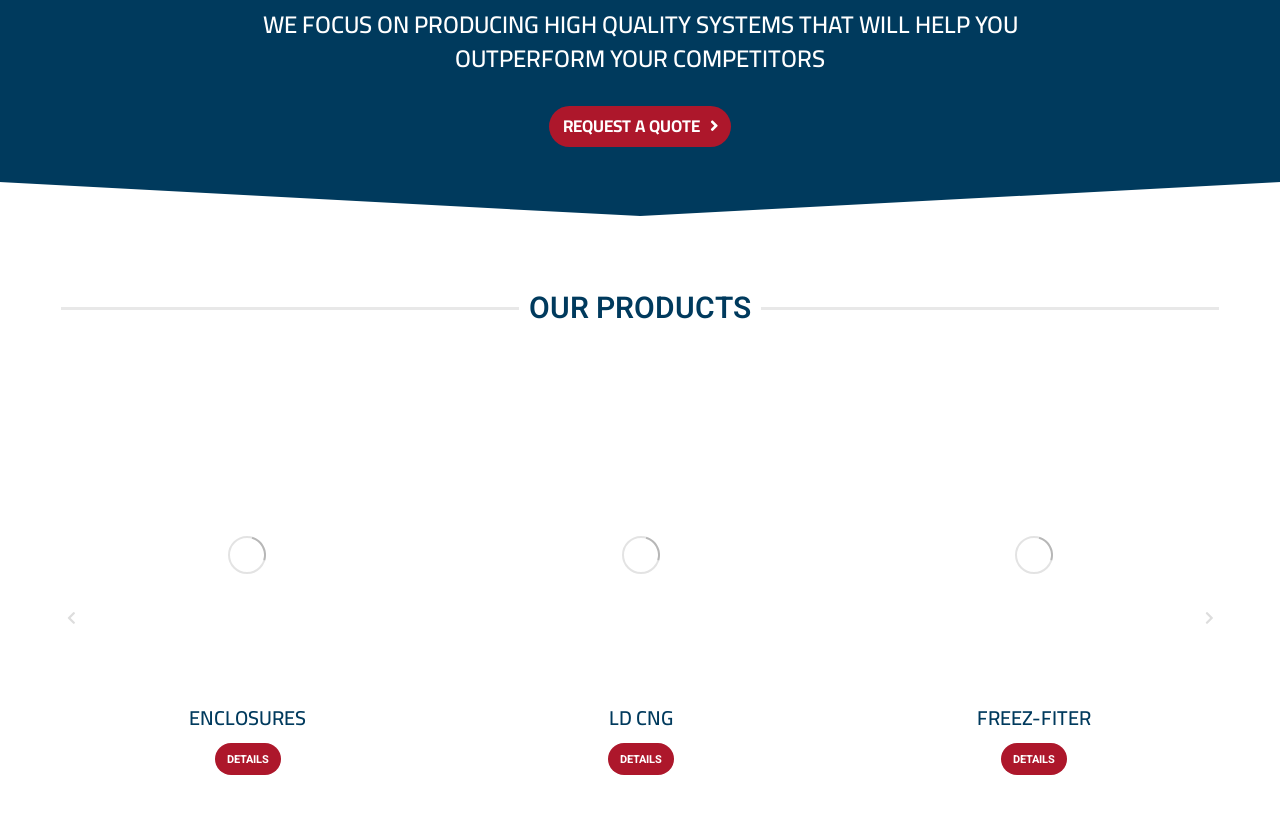Provide the bounding box for the UI element matching this description: "Request A Quote".

[0.429, 0.128, 0.571, 0.178]